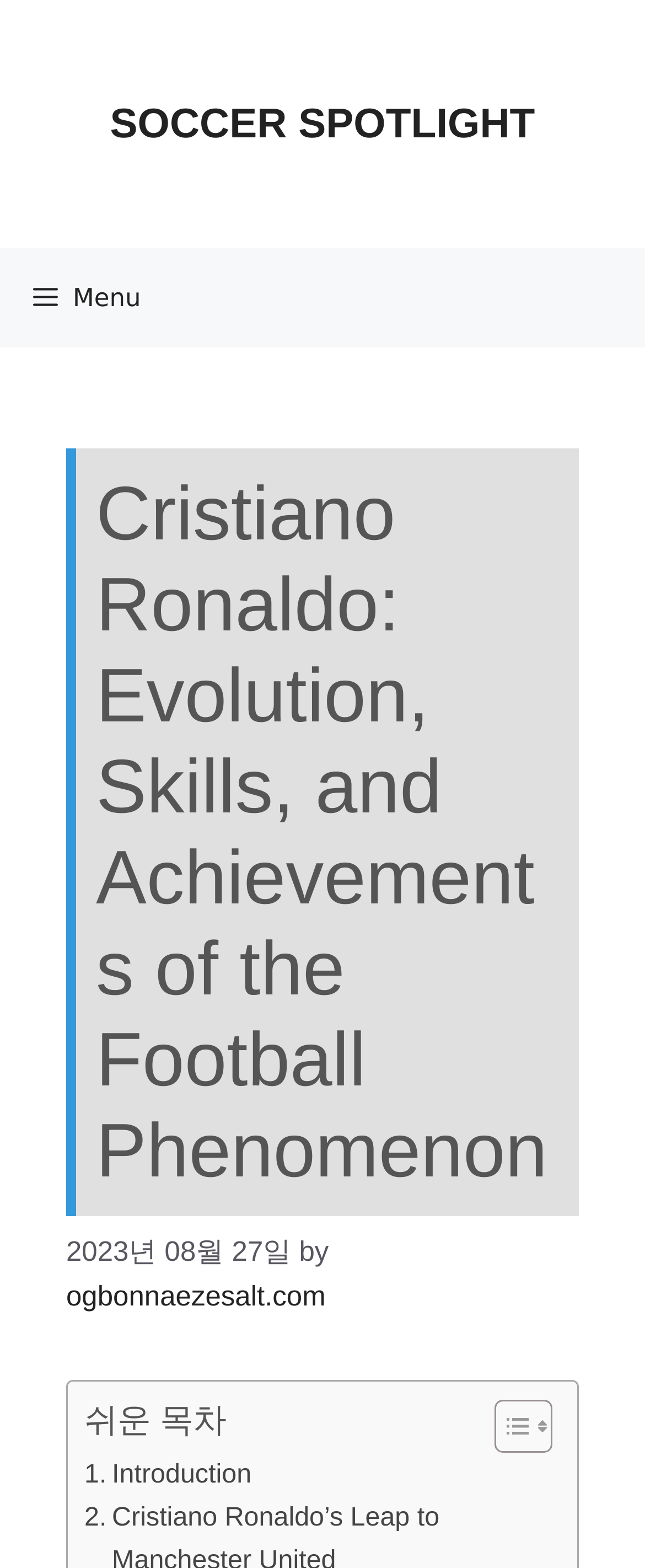Please reply with a single word or brief phrase to the question: 
What is the date of the article?

2023년 08월 27일